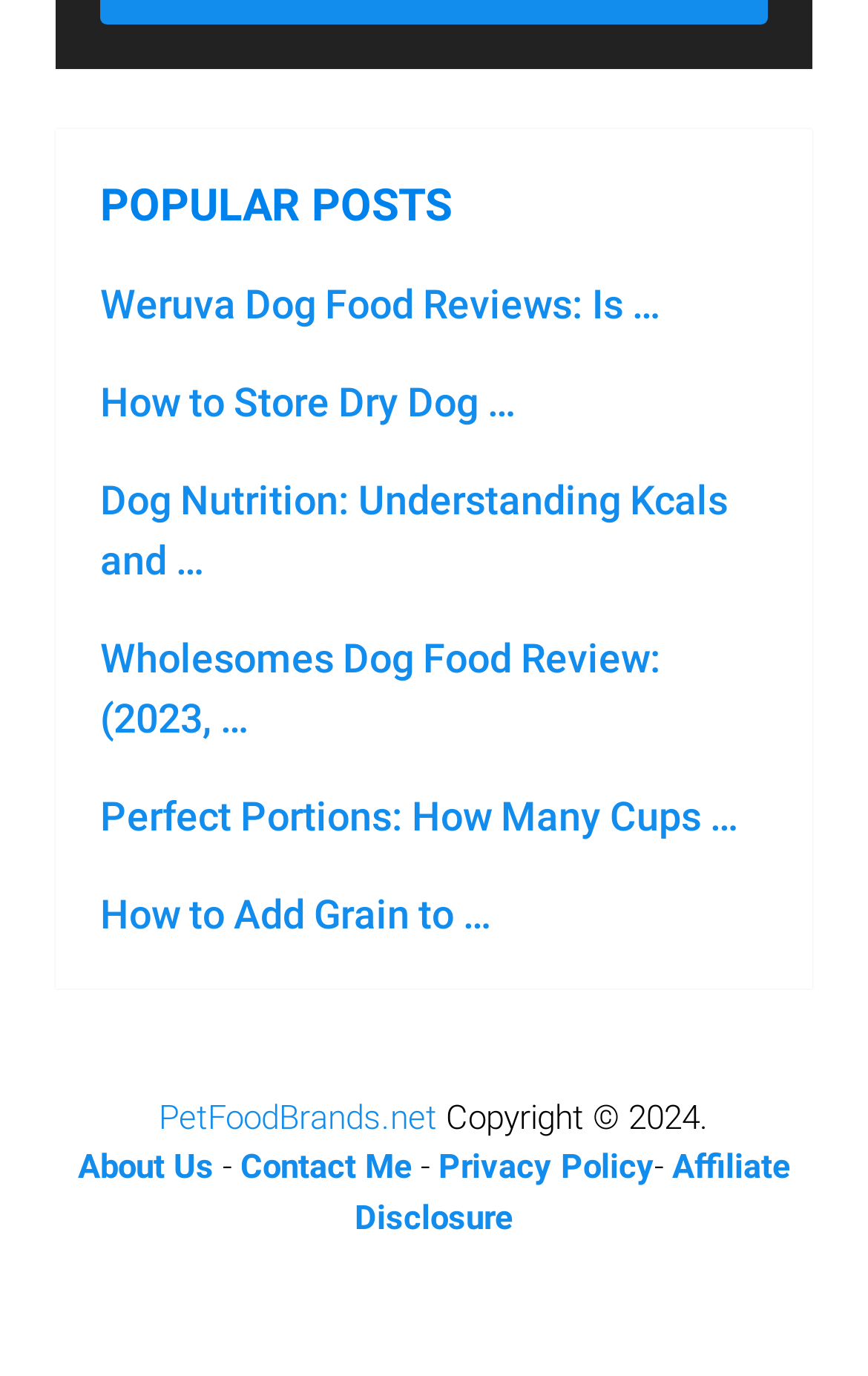Can you pinpoint the bounding box coordinates for the clickable element required for this instruction: "read Weruva Dog Food Reviews"? The coordinates should be four float numbers between 0 and 1, i.e., [left, top, right, bottom].

[0.115, 0.199, 0.885, 0.242]